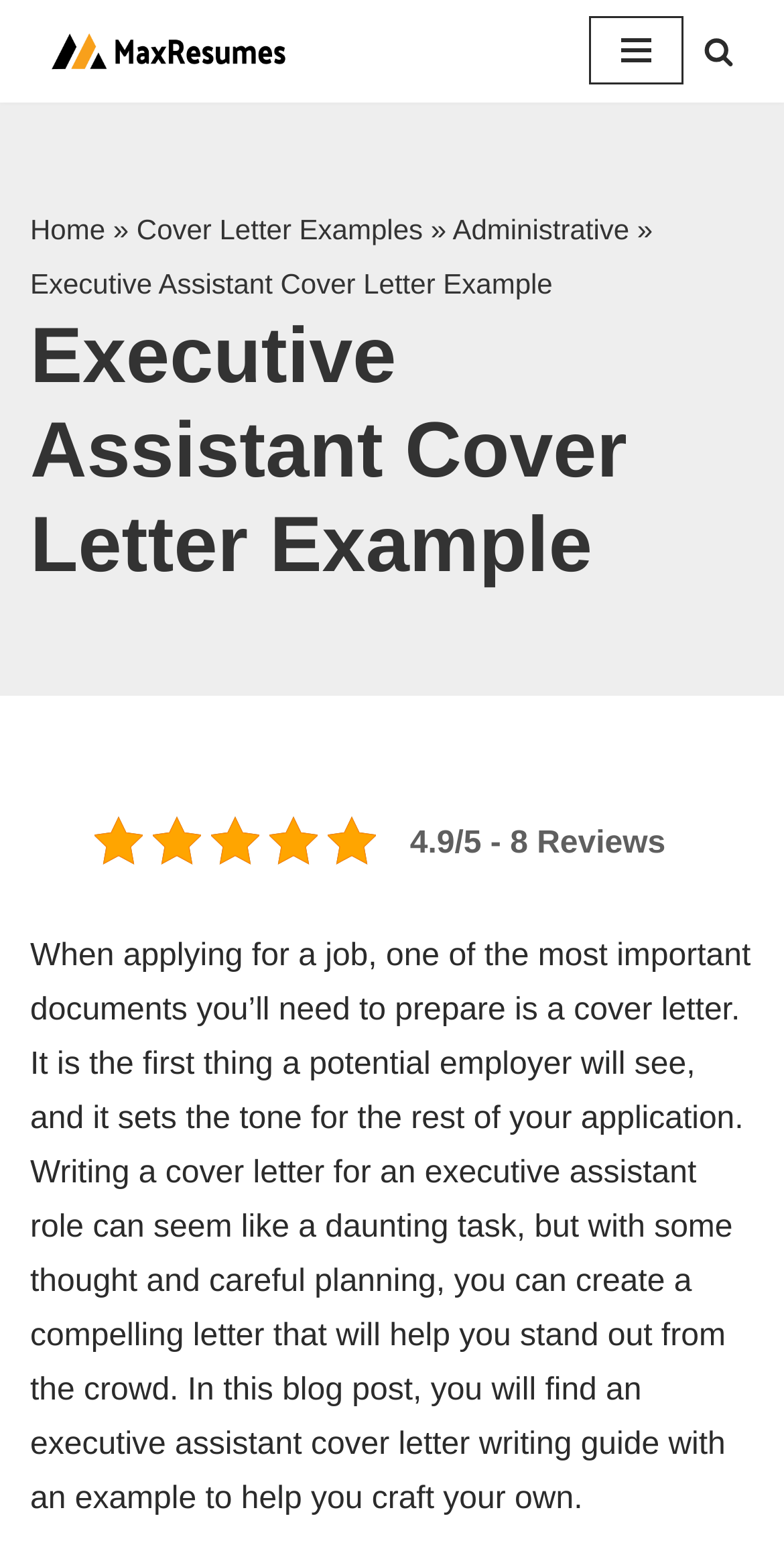How many reviews are there for this executive assistant cover letter example?
Give a detailed response to the question by analyzing the screenshot.

The number of reviews is mentioned in the static text '4.9/5 - 8 Reviews' which is located below the main heading 'Executive Assistant Cover Letter Example'.